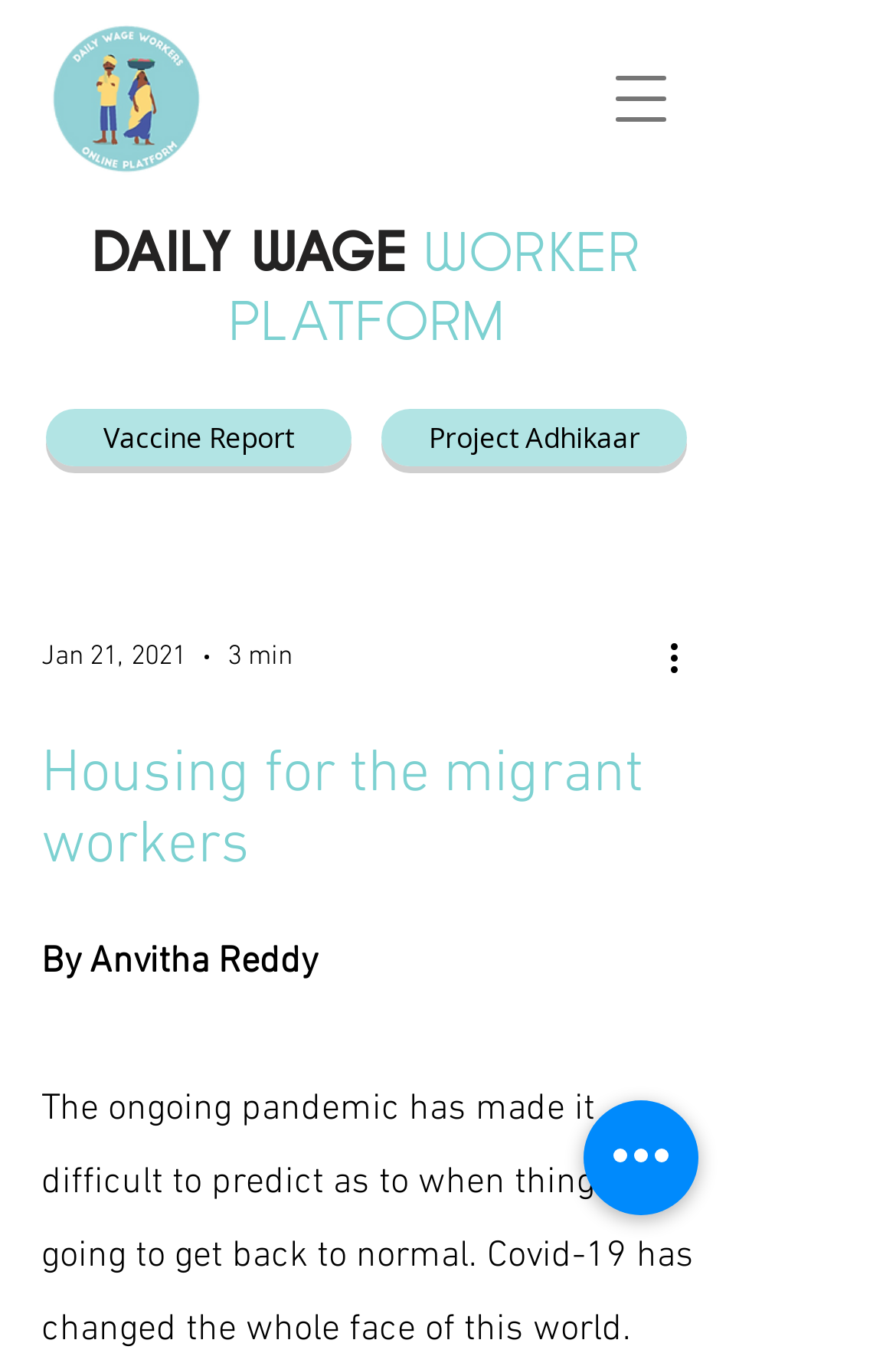Please identify the primary heading on the webpage and return its text.

DAILY WAGE WORKER PLATFORM